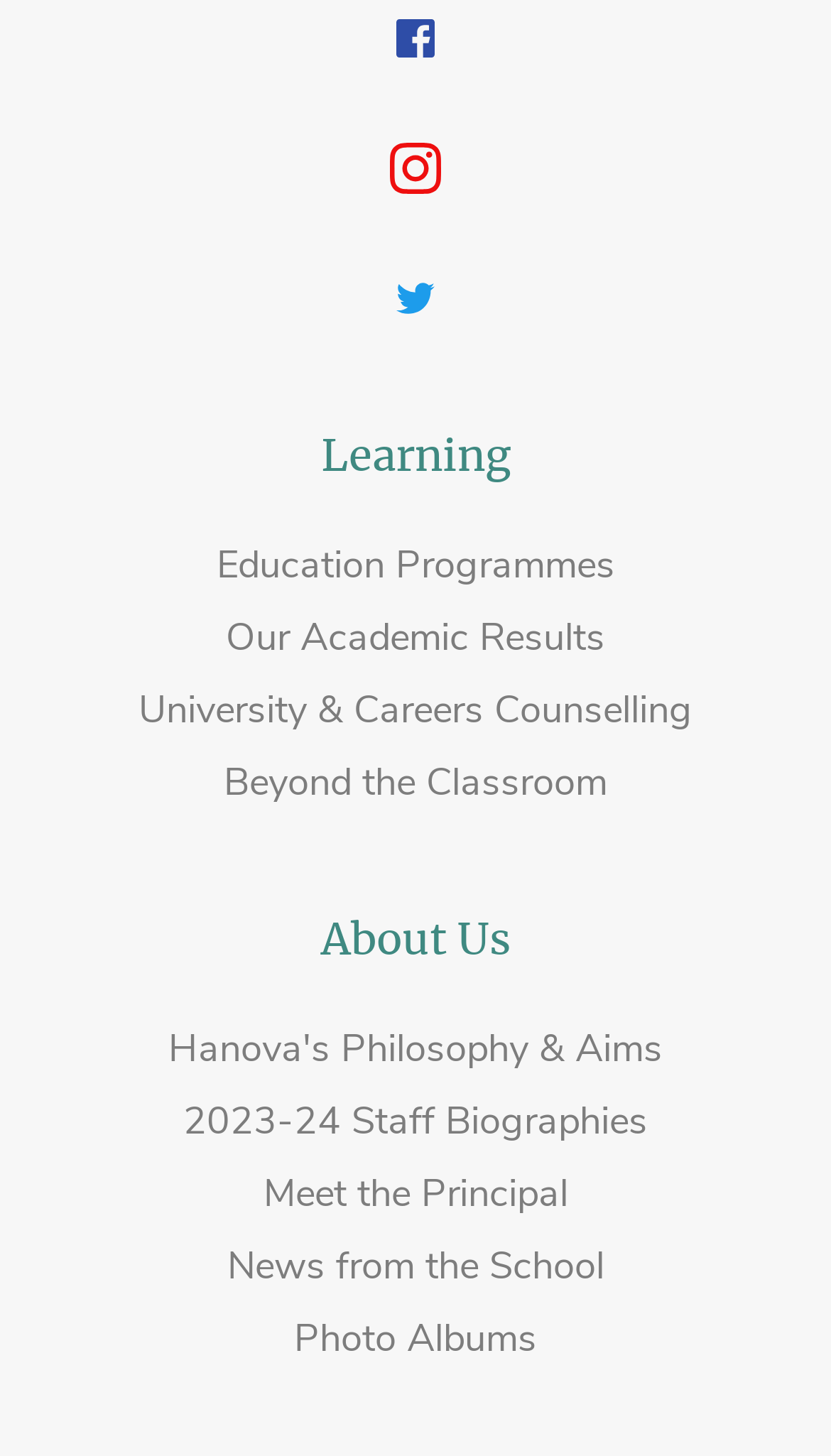Please provide the bounding box coordinates for the element that needs to be clicked to perform the instruction: "View the school's photo albums". The coordinates must consist of four float numbers between 0 and 1, formatted as [left, top, right, bottom].

[0.354, 0.901, 0.646, 0.936]